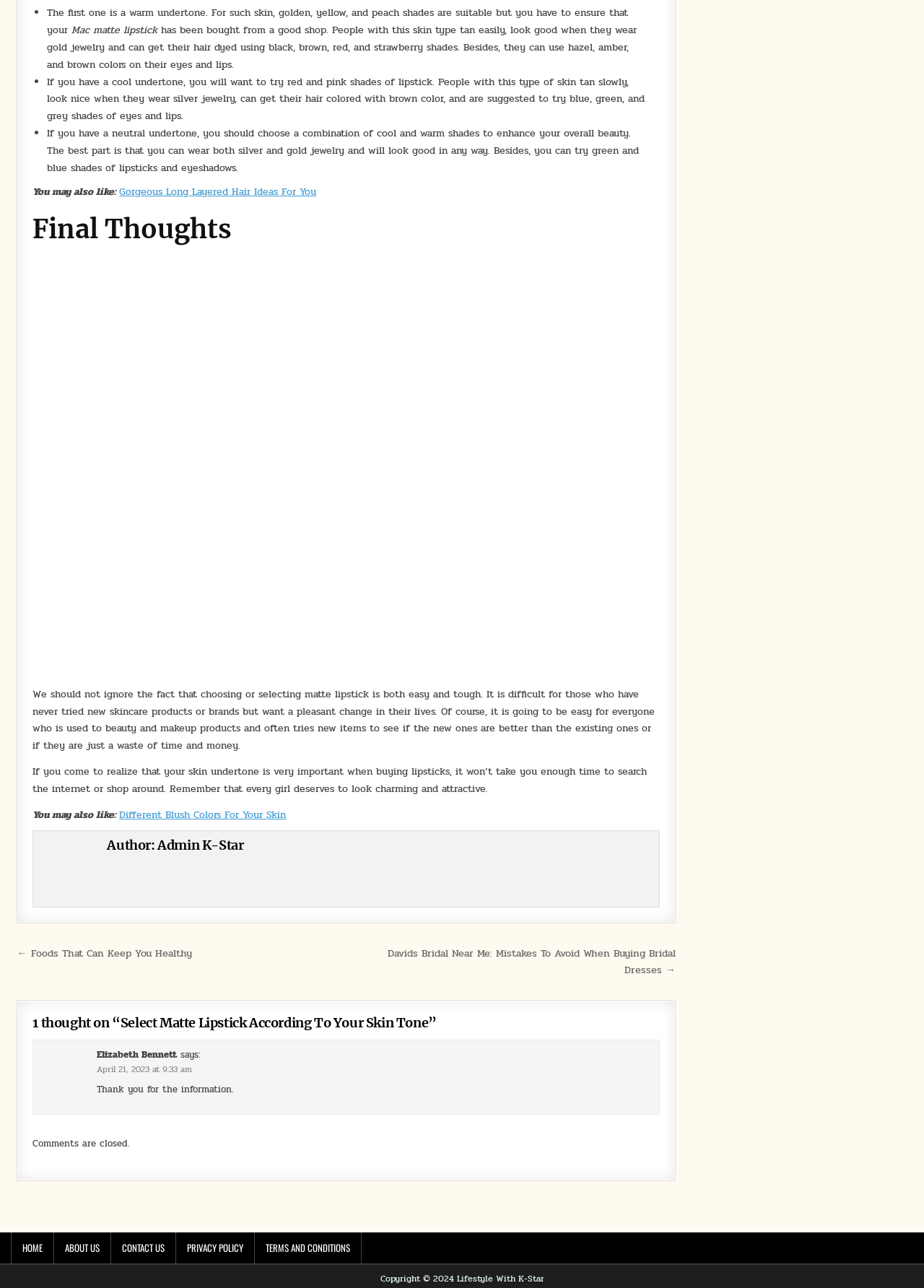What is the date of the comment by Elizabeth Bennett?
Use the image to give a comprehensive and detailed response to the question.

The comment by Elizabeth Bennett is dated April 21, 2023, as indicated by the timestamp 'April 21, 2023 at 9:33 am' below the comment text.